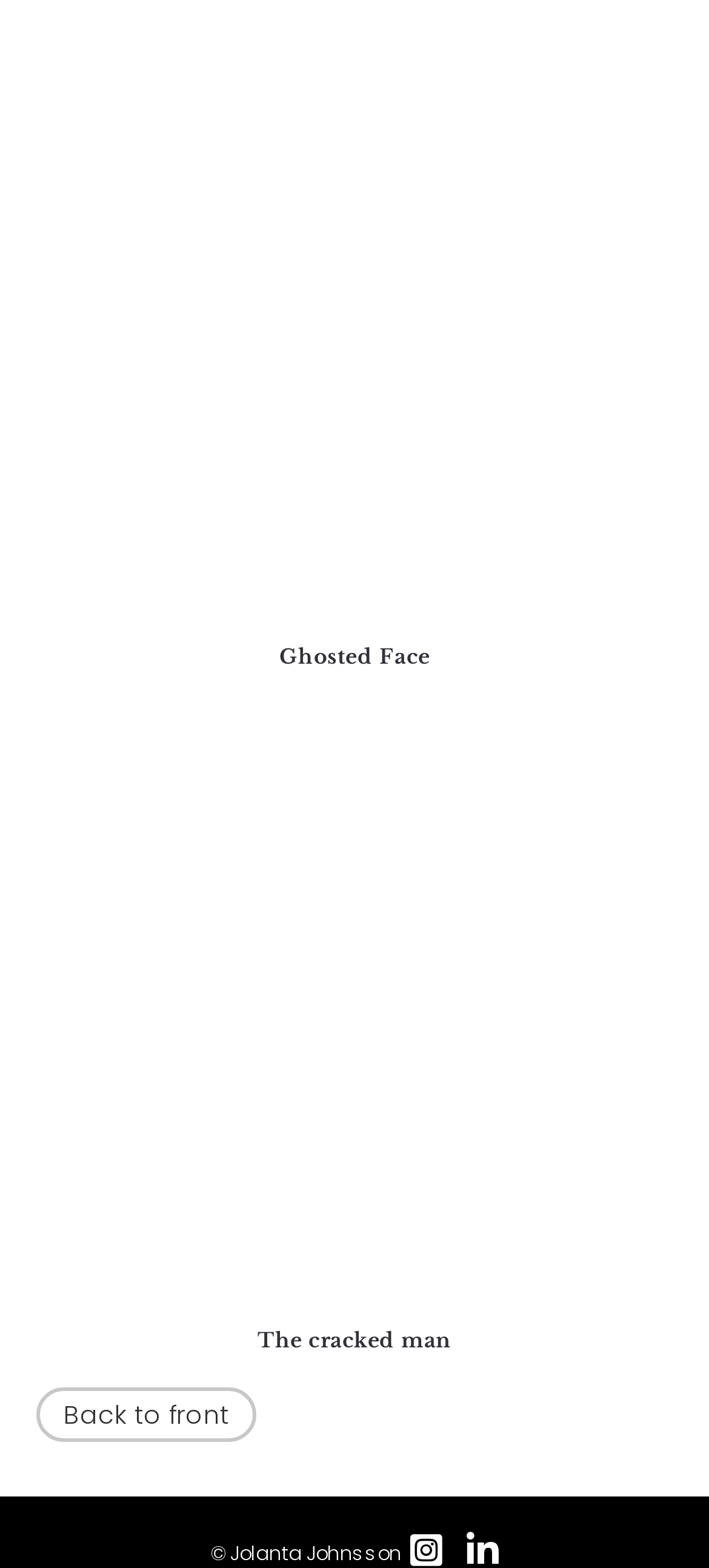Please provide a comprehensive answer to the question based on the screenshot: What is the title of the first artwork?

The title of the first artwork can be found in the heading element with bounding box coordinates [0.051, 0.407, 0.949, 0.426], which is 'Ghosted Face'.